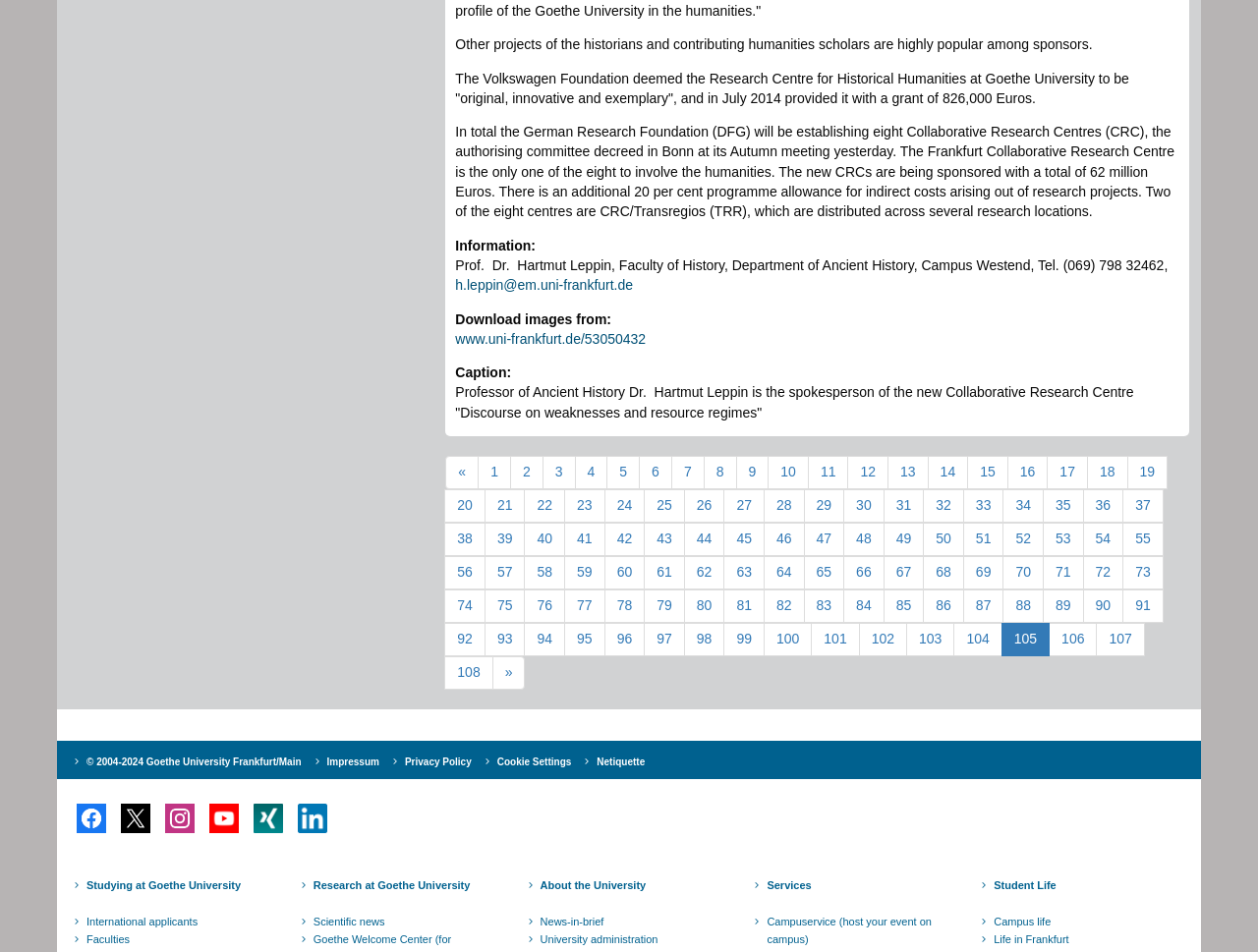Please specify the bounding box coordinates of the clickable region to carry out the following instruction: "Contact customer service". The coordinates should be four float numbers between 0 and 1, in the format [left, top, right, bottom].

None